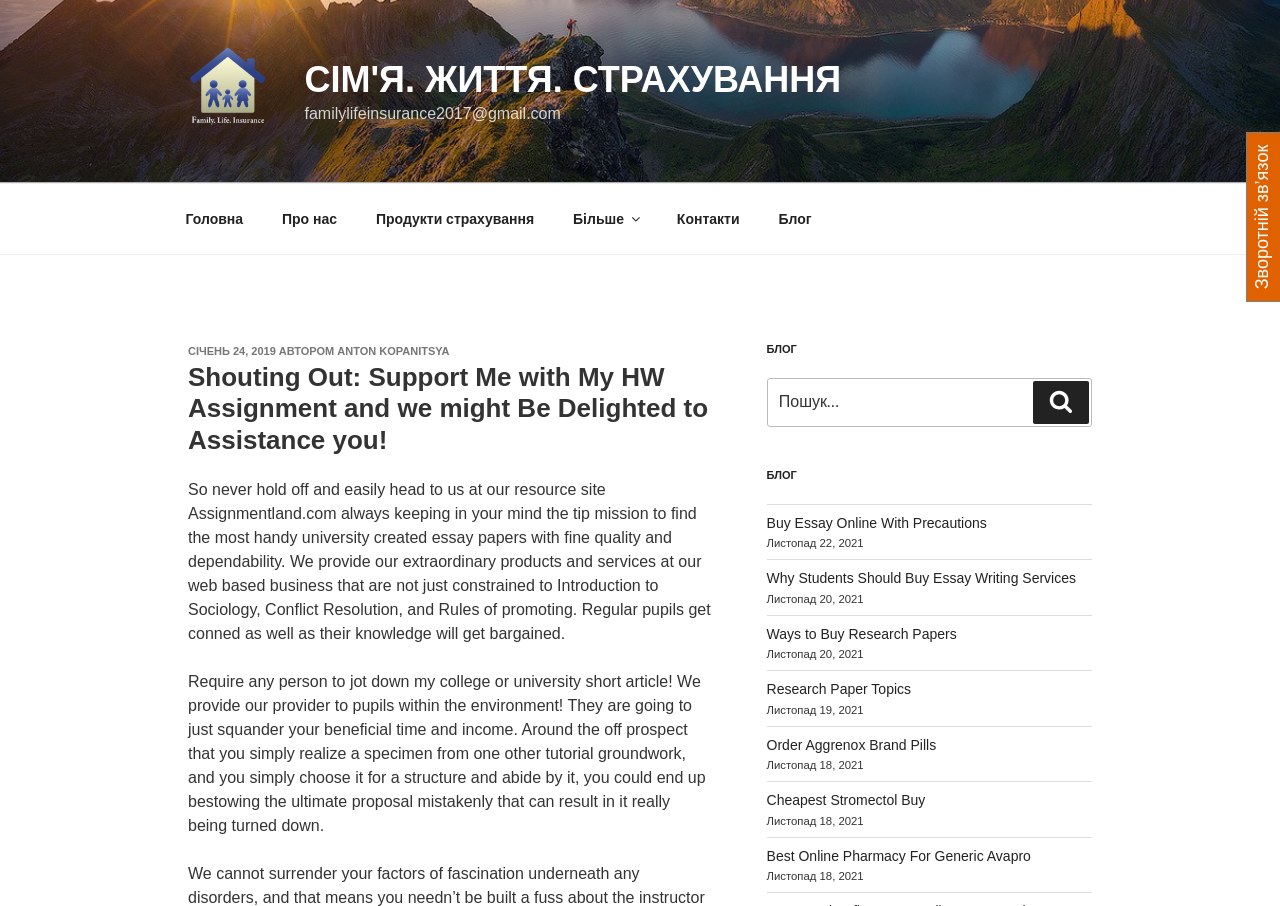Using the given description, provide the bounding box coordinates formatted as (top-left x, top-left y, bottom-right x, bottom-right y), with all values being floating point numbers between 0 and 1. Description: Січень 24, 2019Січень 16, 2019

[0.147, 0.381, 0.215, 0.394]